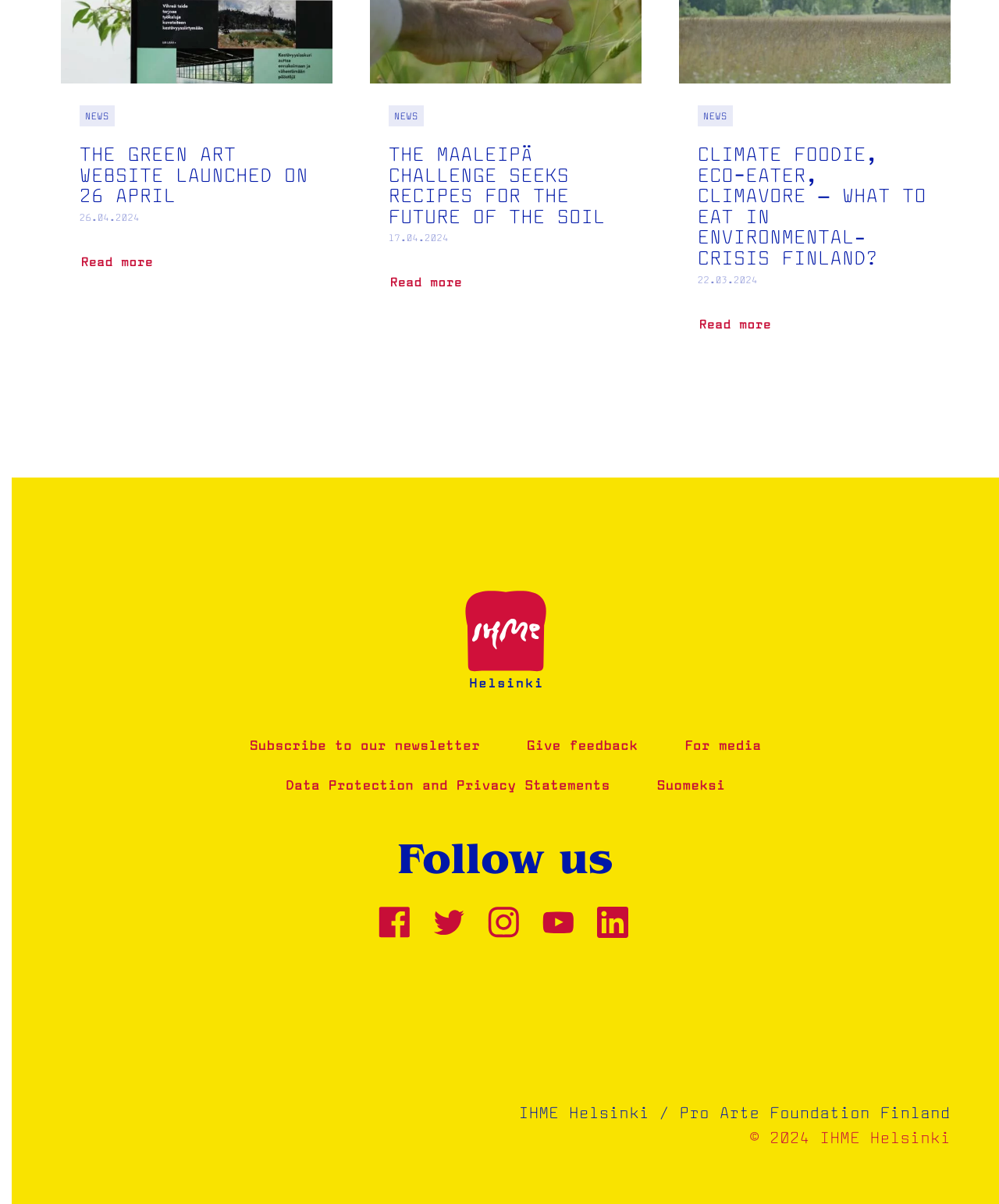Identify the bounding box coordinates of the part that should be clicked to carry out this instruction: "Give feedback".

[0.504, 0.603, 0.662, 0.636]